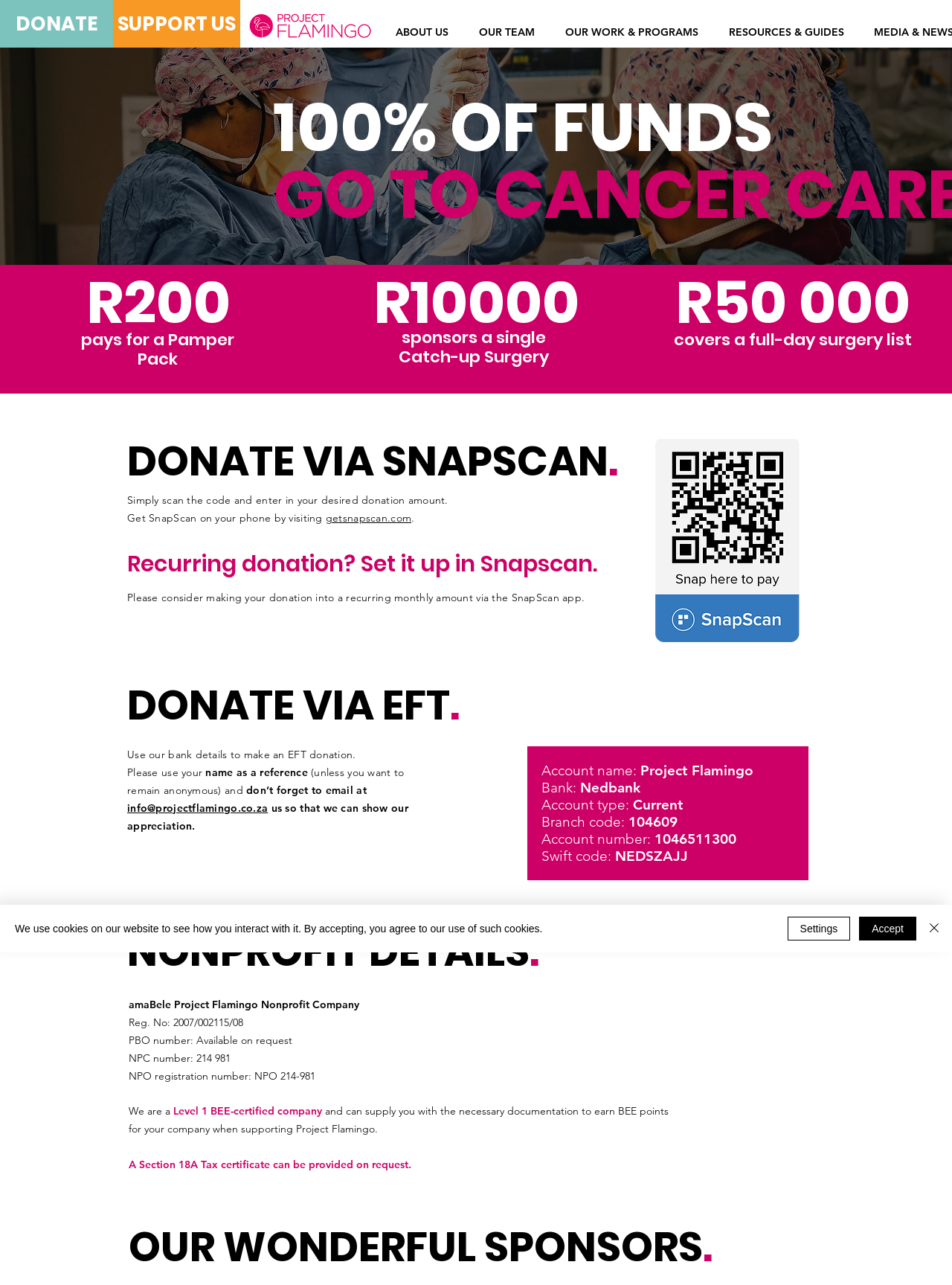What is the name of the nonprofit company?
Please answer using one word or phrase, based on the screenshot.

amaBele Project Flamingo